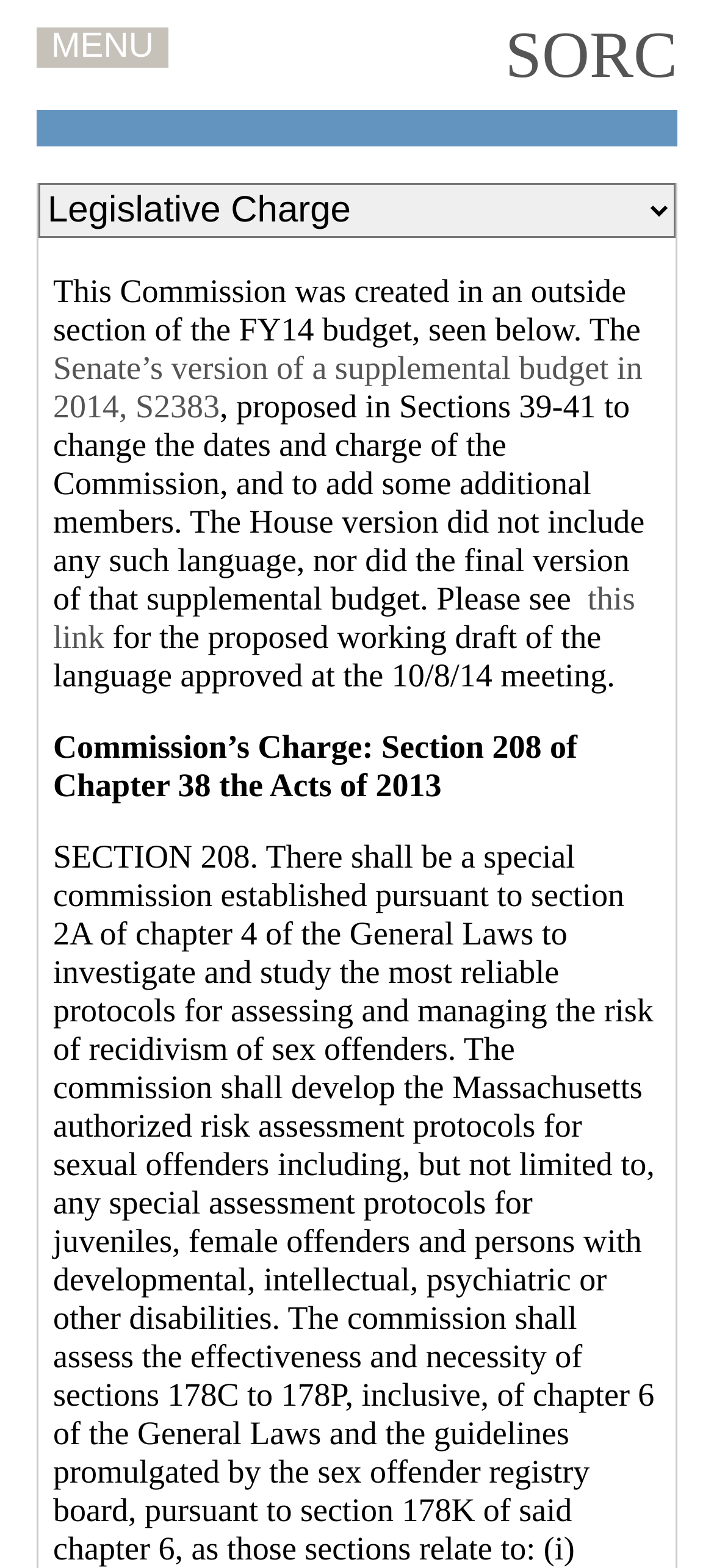Extract the bounding box coordinates of the UI element described: "this link". Provide the coordinates in the format [left, top, right, bottom] with values ranging from 0 to 1.

[0.074, 0.37, 0.89, 0.418]